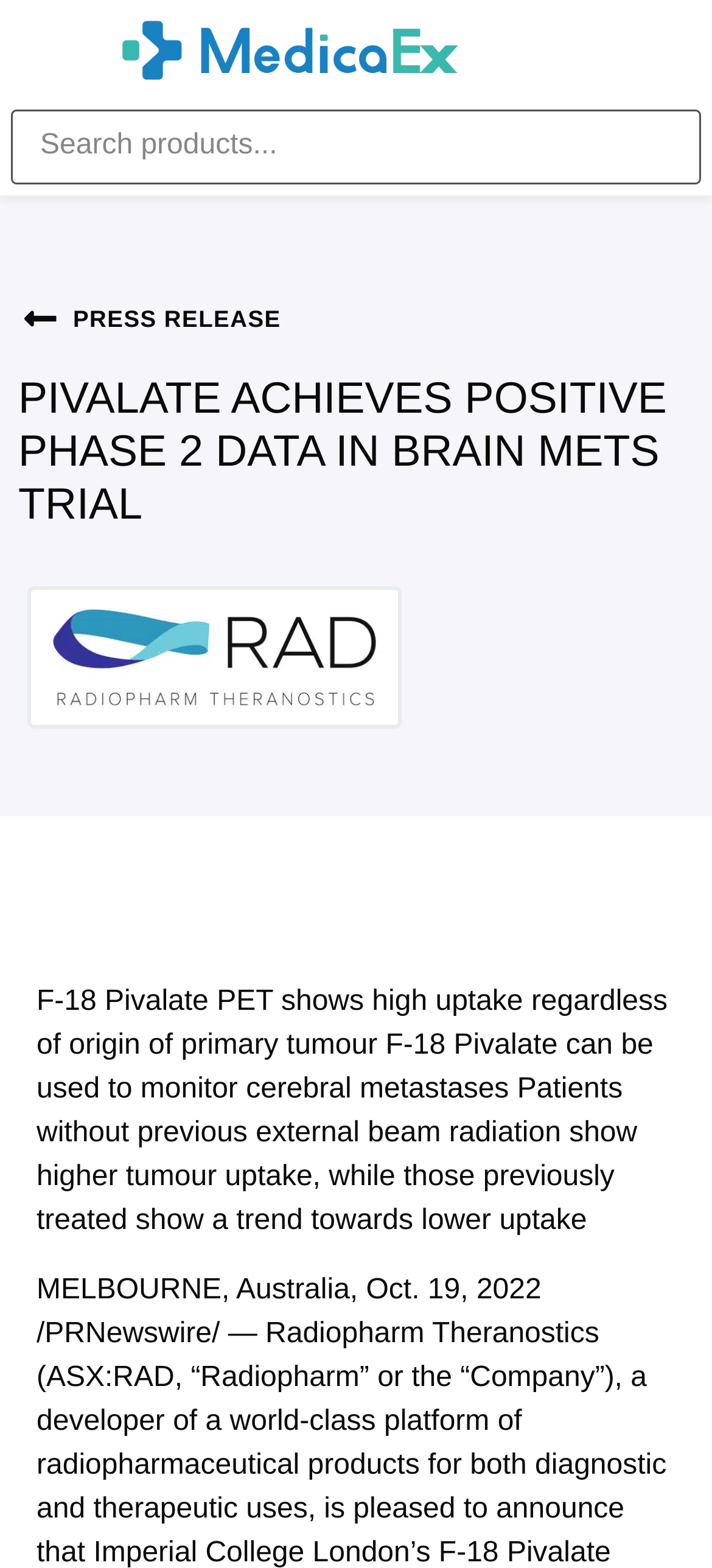Construct a thorough caption encompassing all aspects of the webpage.

The webpage appears to be a news article or press release from MedicaEx.com. At the top left corner, there is a MedicaEx logotype, which is also a link. Next to it, there is a search bar that spans almost the entire width of the page. Below the logotype, there is a link labeled "PRESS RELEASE".

The main content of the page is headed by a title "PIVALATE ACHIEVES POSITIVE PHASE 2 DATA IN BRAIN METS TRIAL", which is followed by a brief summary or introduction in a smaller font size. This summary is accompanied by an image on its right side.

The main article text is divided into two paragraphs. The first paragraph discusses the use of F-18 Pivalate PET in monitoring cerebral metastases, including the differences in uptake between patients with and without previous external beam radiation. The second paragraph appears to be a location indicator, stating "MELBOURNE, Australia".